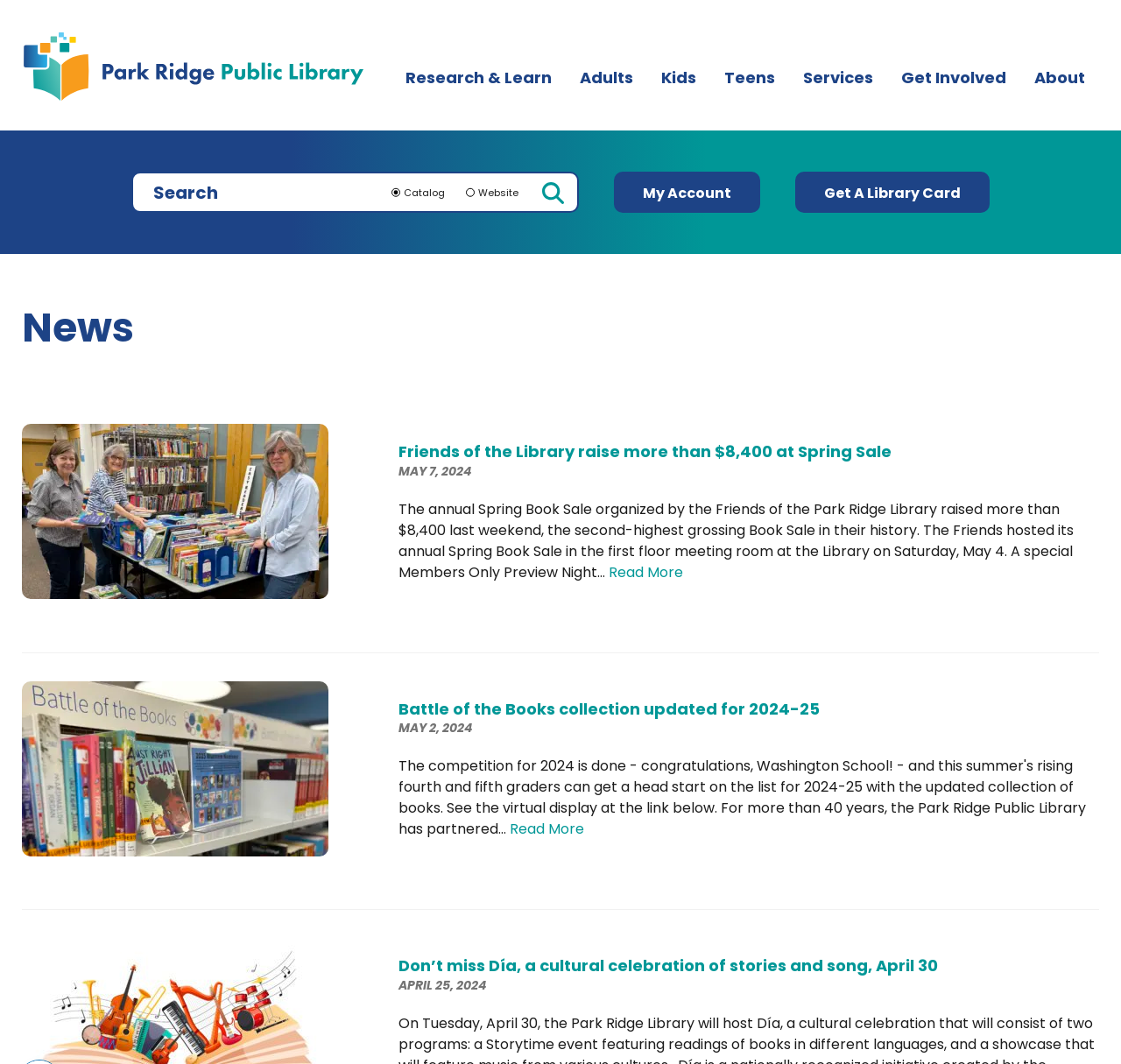Locate the bounding box coordinates of the element that needs to be clicked to carry out the instruction: "View the article about Battle of the Books collection updated for 2024-25". The coordinates should be given as four float numbers ranging from 0 to 1, i.e., [left, top, right, bottom].

[0.355, 0.659, 0.98, 0.702]